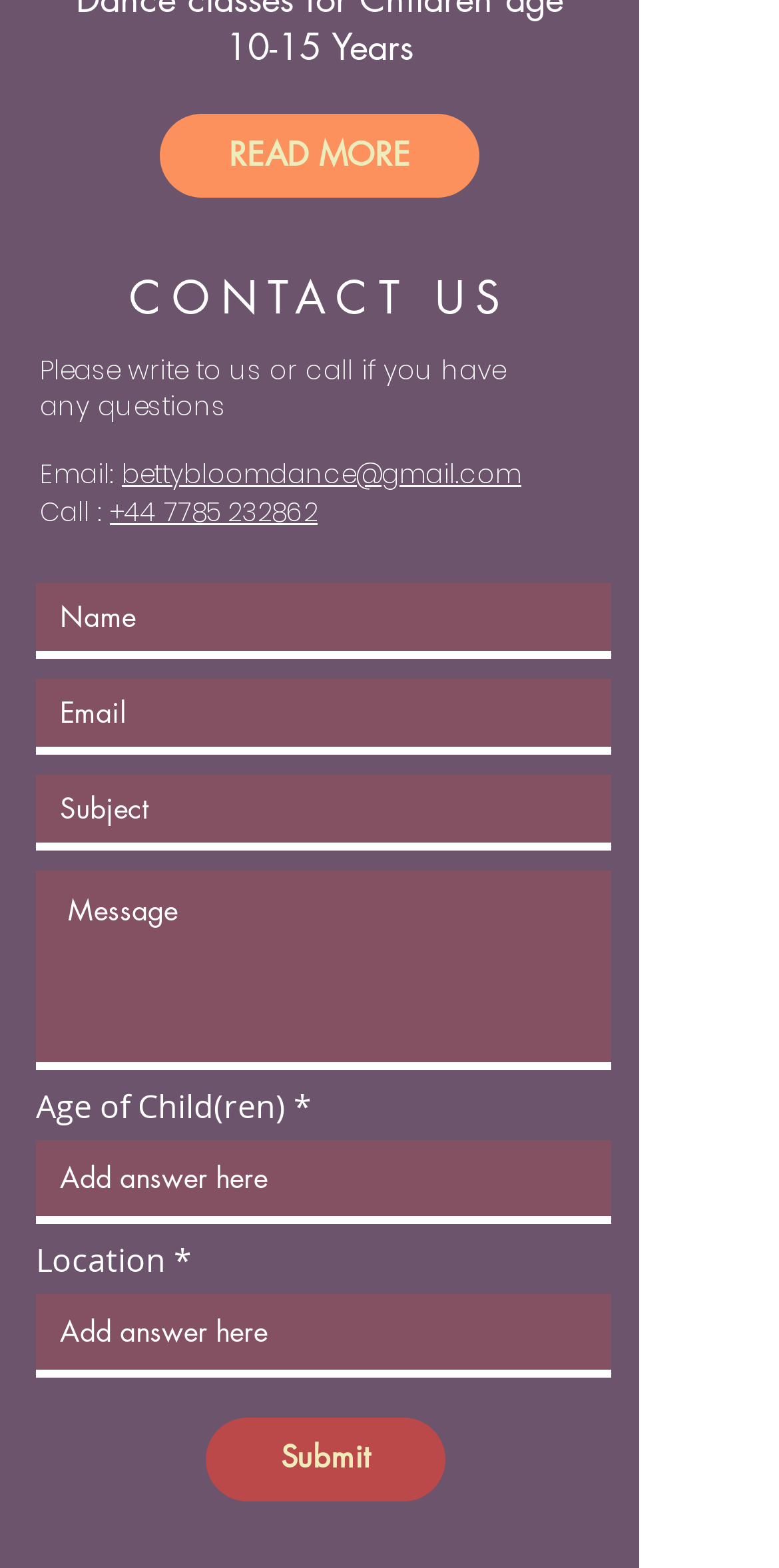Please identify the bounding box coordinates of the region to click in order to complete the given instruction: "Enter your name in the 'Name' field". The coordinates should be four float numbers between 0 and 1, i.e., [left, top, right, bottom].

[0.046, 0.372, 0.785, 0.42]